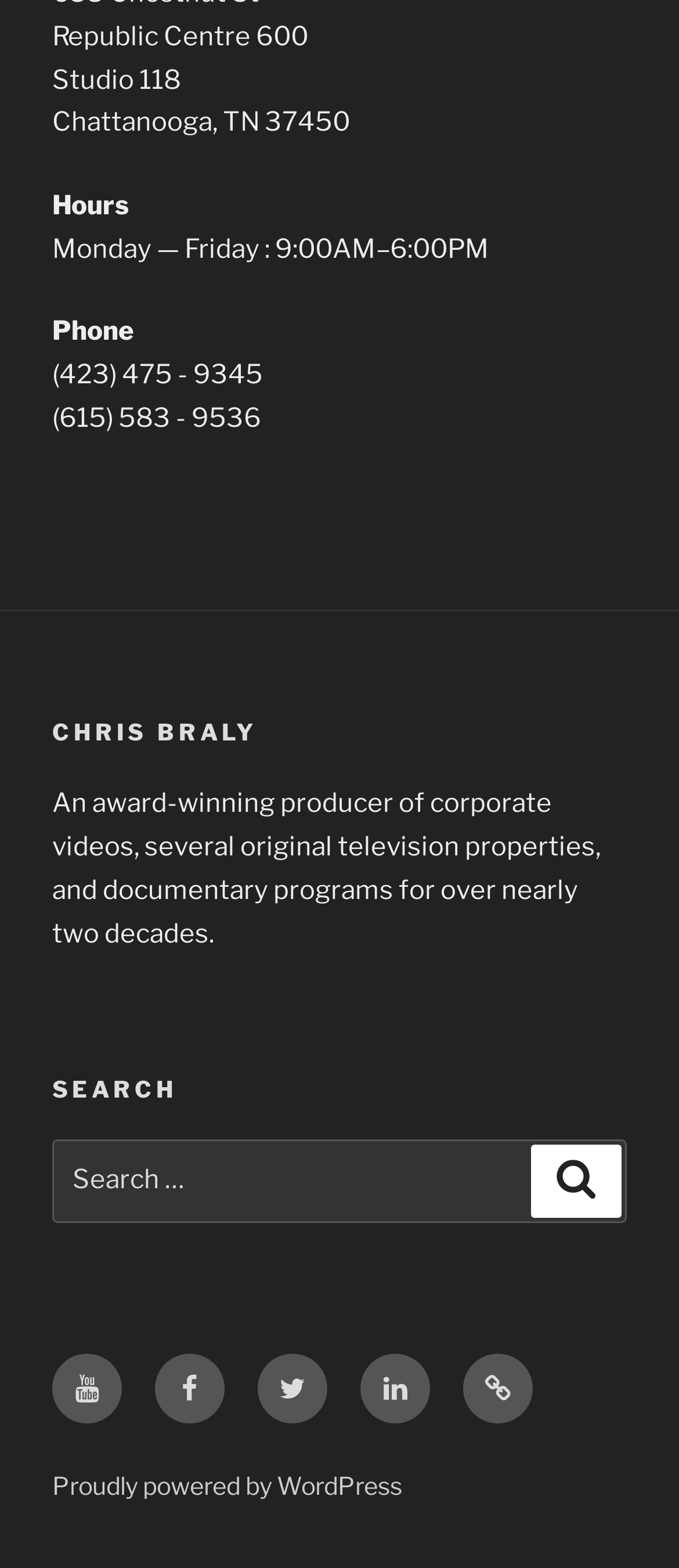Please determine the bounding box coordinates of the element to click in order to execute the following instruction: "Go to Youtube". The coordinates should be four float numbers between 0 and 1, specified as [left, top, right, bottom].

[0.077, 0.863, 0.179, 0.907]